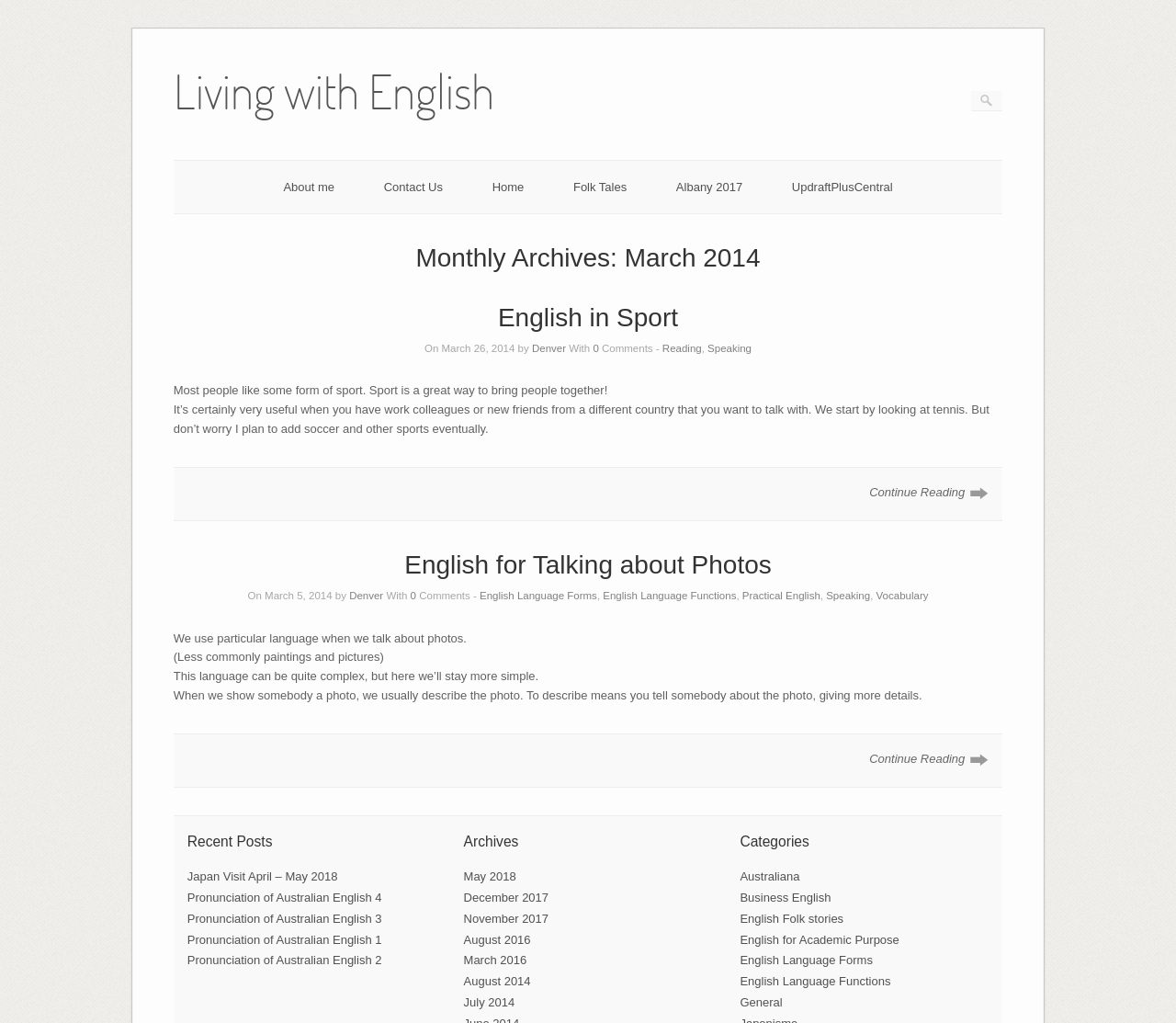Please answer the following question using a single word or phrase: What is the position of the 'Search' box on the webpage?

Top-right